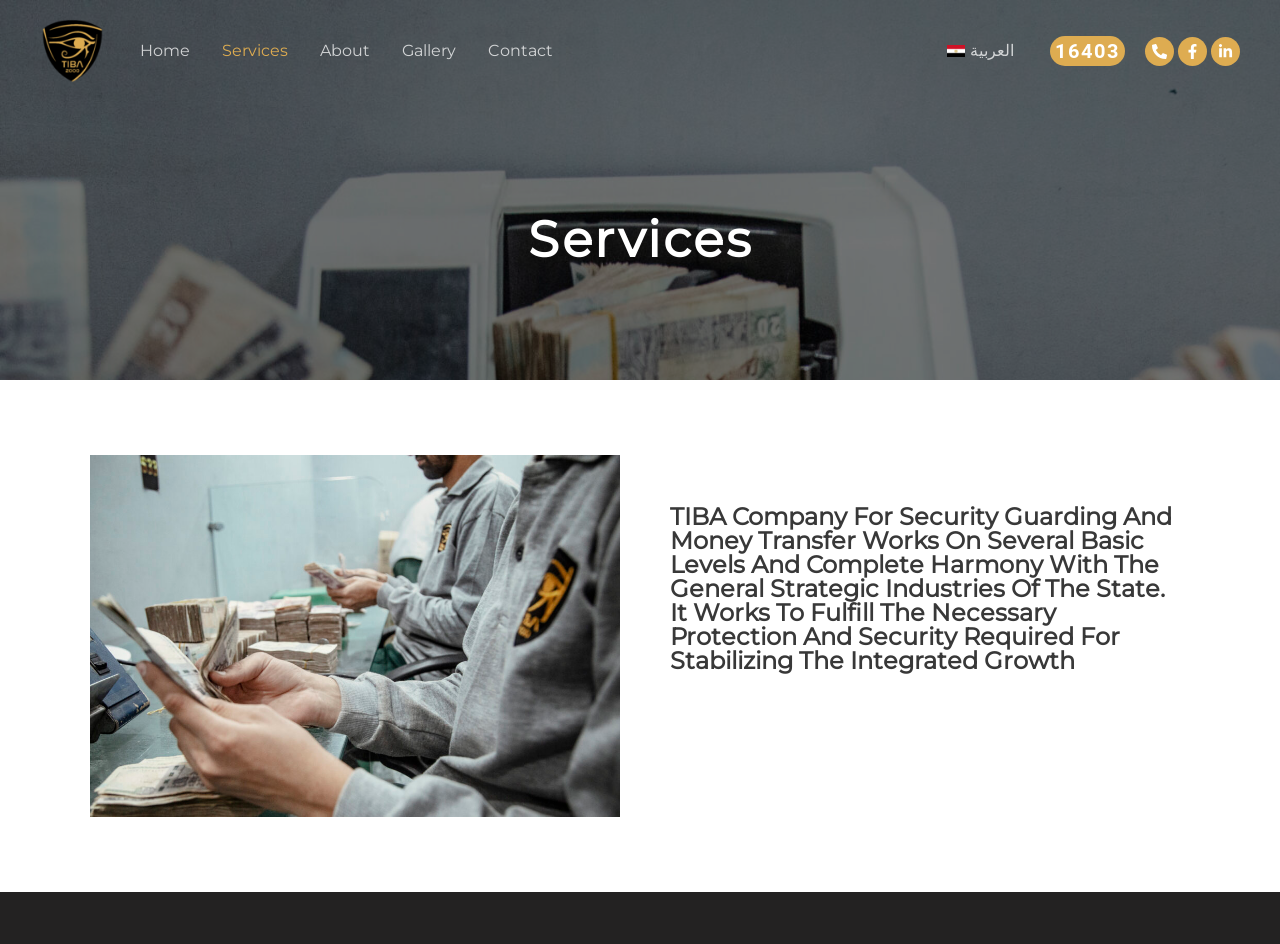How many navigation menus are there?
Please answer the question with a detailed response using the information from the screenshot.

There are two navigation menus on the webpage, one on the top-left side and another on the top-right side, both containing links to different pages of the website.